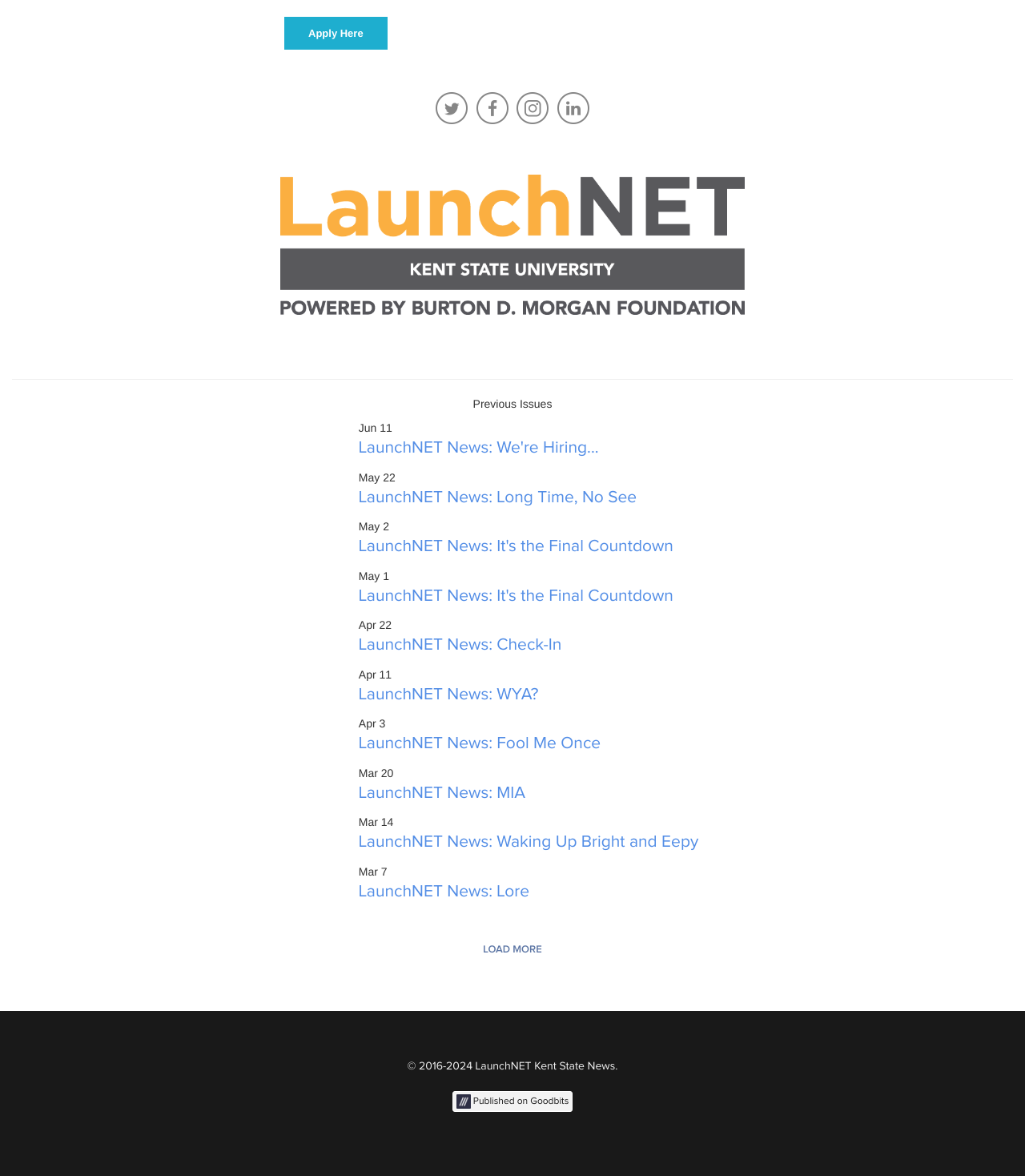Determine the bounding box coordinates for the clickable element to execute this instruction: "Visit McMahon Law Firm LLC website". Provide the coordinates as four float numbers between 0 and 1, i.e., [left, top, right, bottom].

None